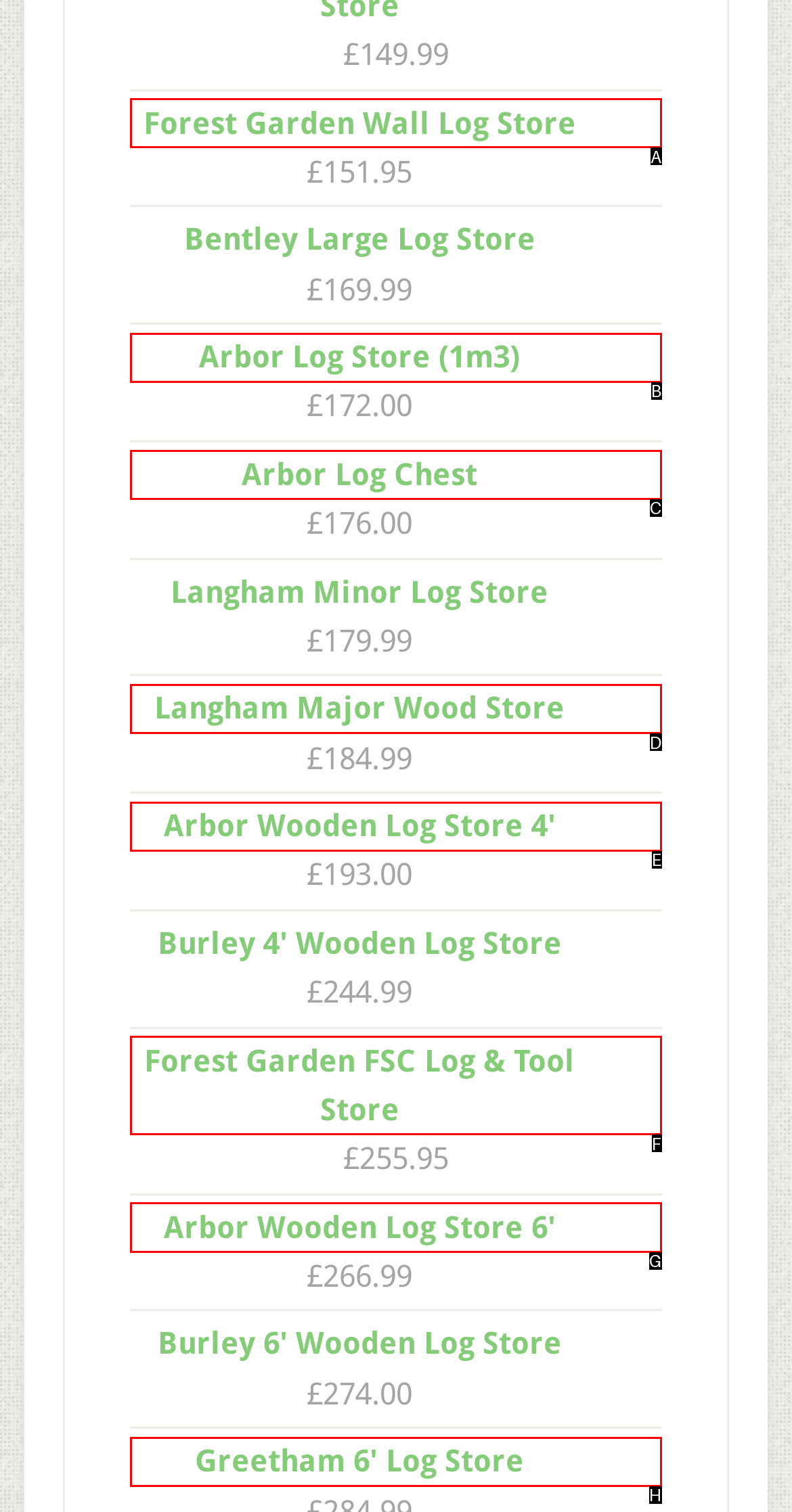Which lettered option matches the following description: Arbor Log Chest
Provide the letter of the matching option directly.

C